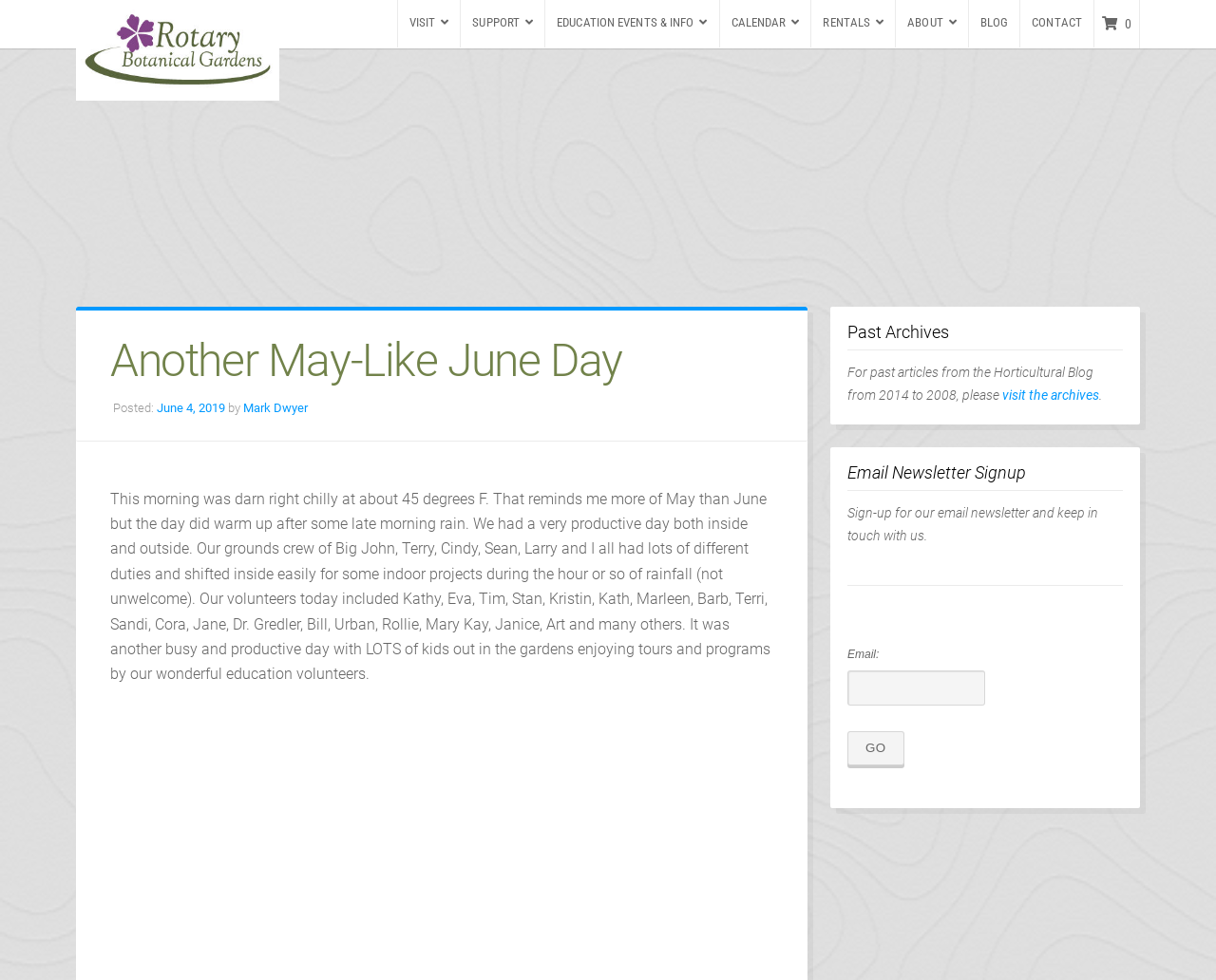Using the details from the image, please elaborate on the following question: What is the purpose of the textbox in the email newsletter signup section?

I inferred the purpose of the textbox by looking at the surrounding text, which says 'Sign-up for our email newsletter and keep in touch with us.' and 'Email:', and the presence of a 'Go' button next to the textbox.